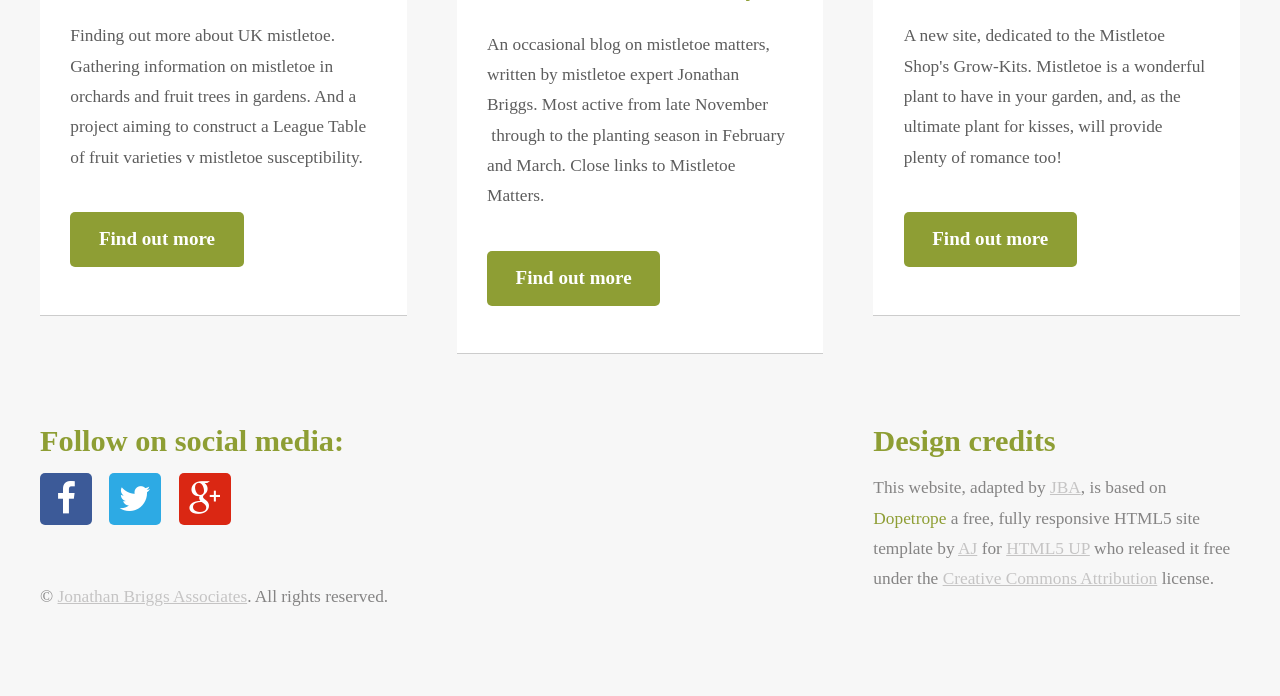Please provide a detailed answer to the question below based on the screenshot: 
What is the main topic of this website?

Based on the StaticText element with the content 'Finding out more about UK mistletoe...' and the overall structure of the webpage, it appears that the main topic of this website is mistletoe.